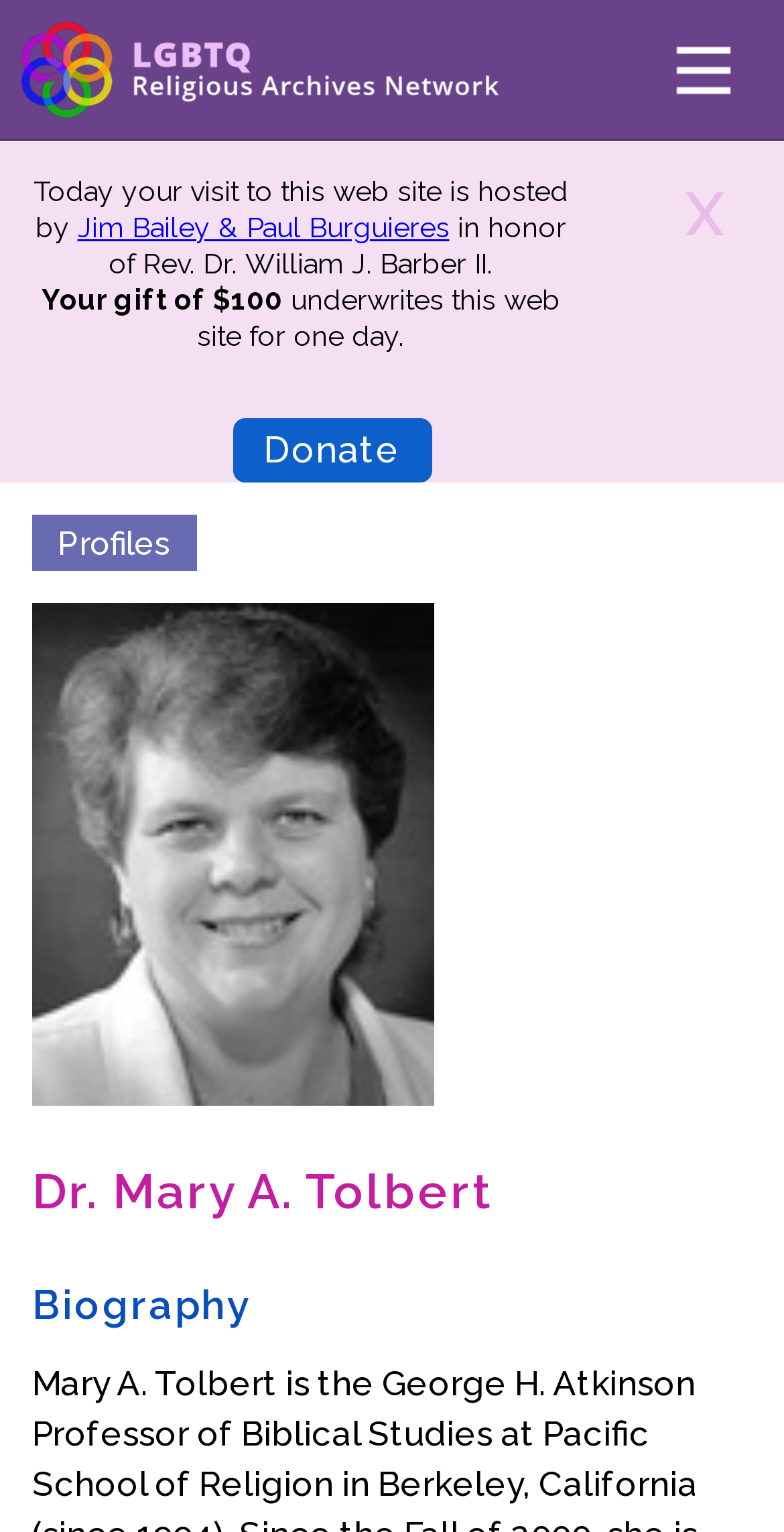Identify the bounding box coordinates for the element you need to click to achieve the following task: "Donate to the website". Provide the bounding box coordinates as four float numbers between 0 and 1, in the form [left, top, right, bottom].

[0.297, 0.273, 0.551, 0.315]